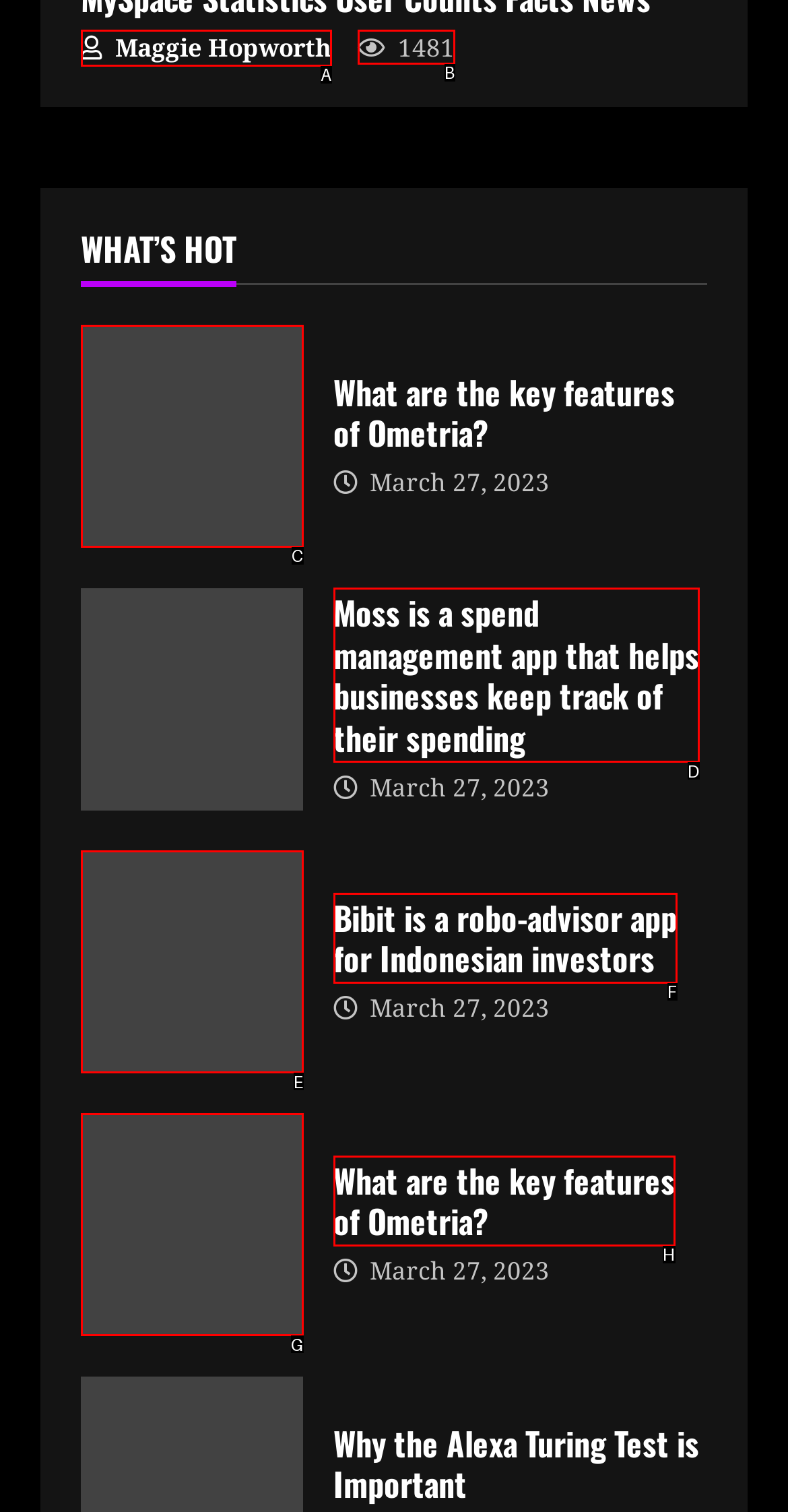Tell me which option I should click to complete the following task: Click on the link to learn about Ometria Answer with the option's letter from the given choices directly.

C